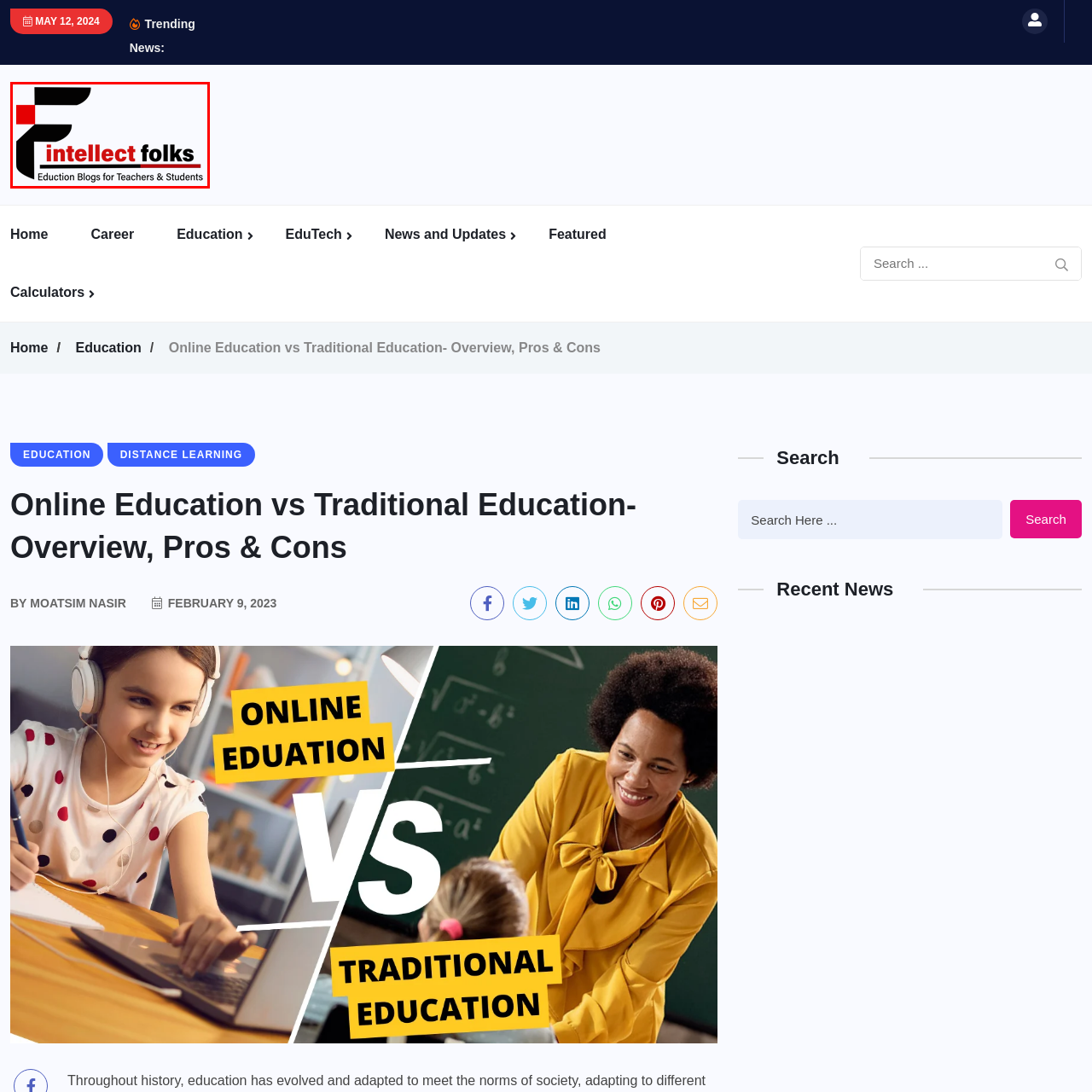Carefully analyze the image within the red boundary and describe it extensively.

The image displays the logo of "Intellect Folks," an educational platform dedicated to providing resources and insights for teachers and students. The logo features a stylized letter "F" in black with a bold red accent, symbolizing innovation and engagement in education. Below the letter, the name "intellect folks" is presented in a modern font, emphasizing its focus on educational blogs. The tagline, "Education Blogs for Teachers & Students," reflects the site's commitment to sharing valuable knowledge and fostering a collaborative learning community. This identity aligns seamlessly with the platform's goal of empowering educators and learners alike.